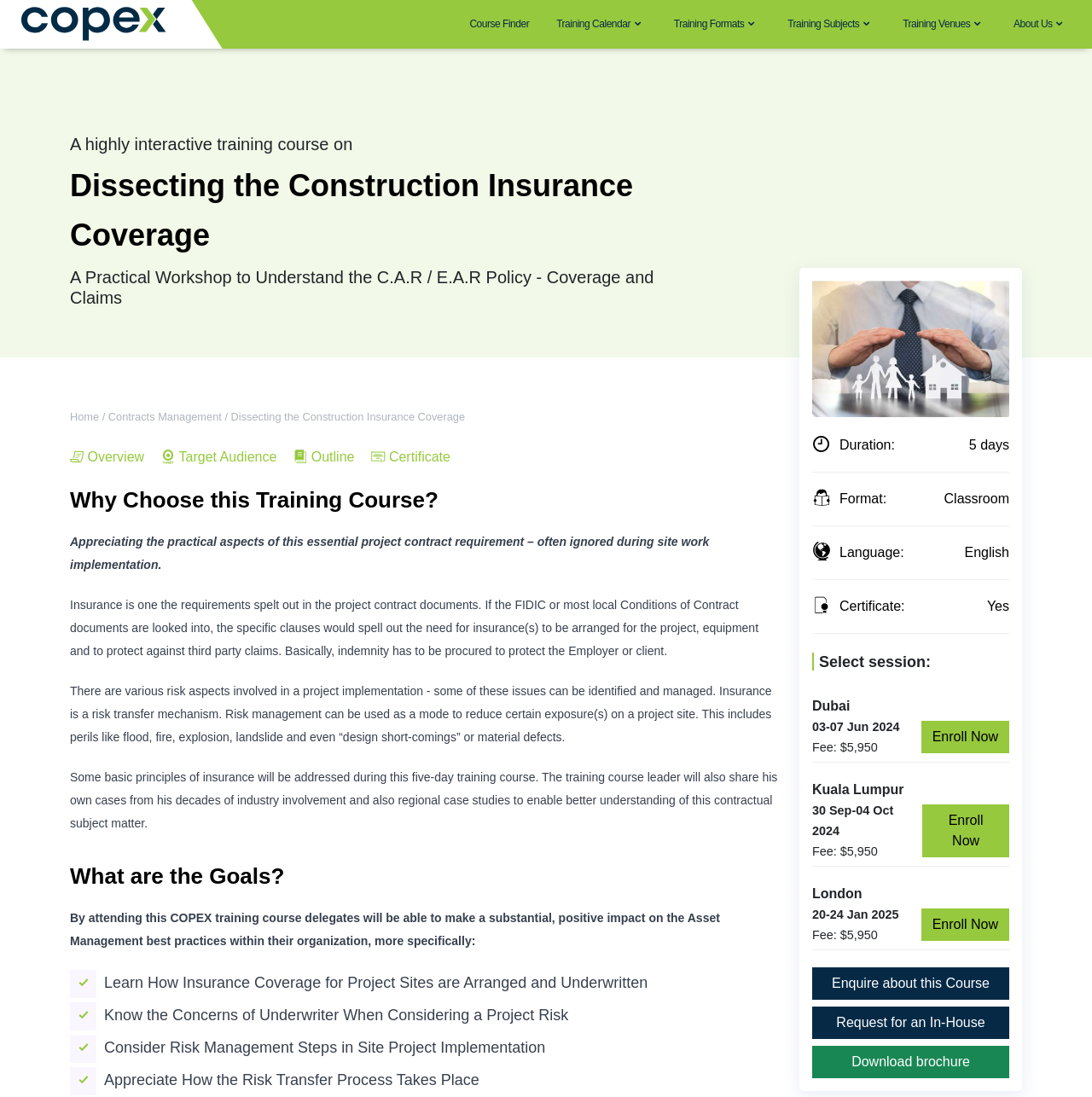What is the language of the training course?
Based on the screenshot, provide a one-word or short-phrase response.

English